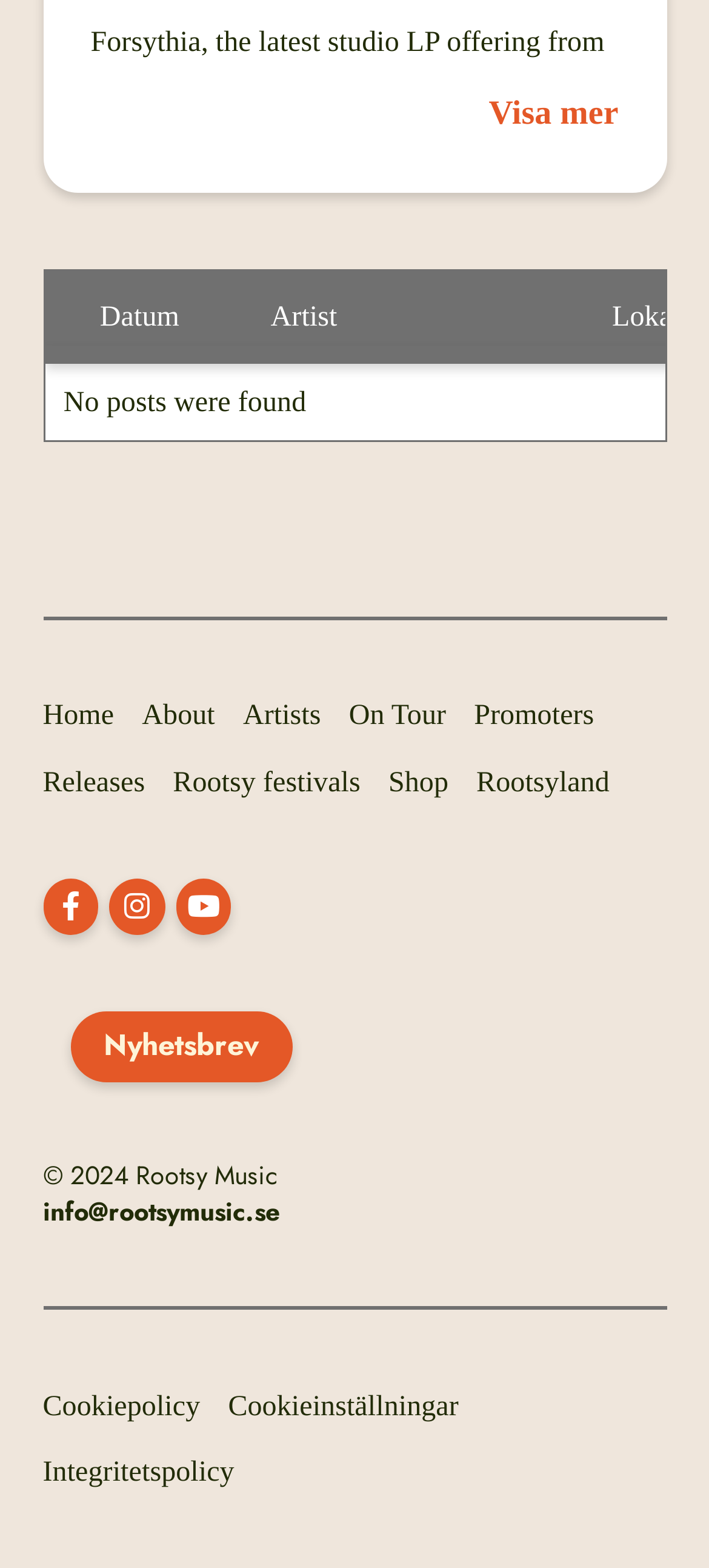How many links are in the footer menu?
Kindly offer a comprehensive and detailed response to the question.

The footer menu contains 9 links, which are 'Home', 'About', 'Artists', 'On Tour', 'Promoters', 'Releases', 'Rootsy festivals', 'Shop', and 'Rootsyland'.